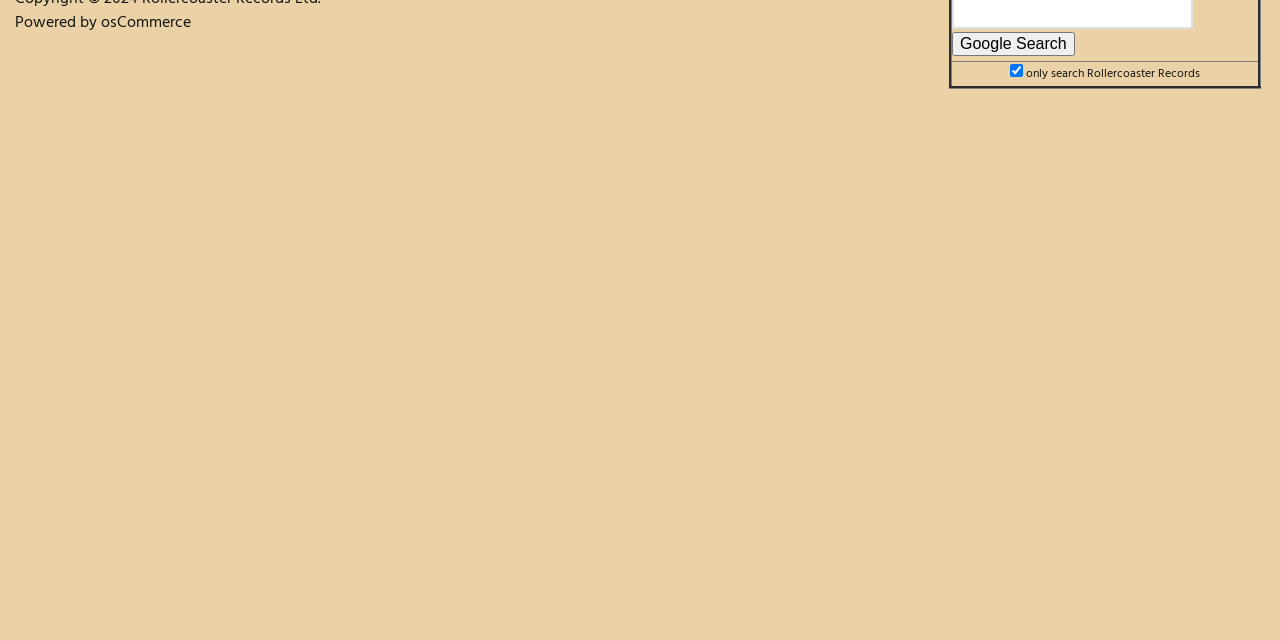Given the element description, predict the bounding box coordinates in the format (top-left x, top-left y, bottom-right x, bottom-right y), using floating point numbers between 0 and 1: Powered by osCommerce

[0.012, 0.015, 0.149, 0.056]